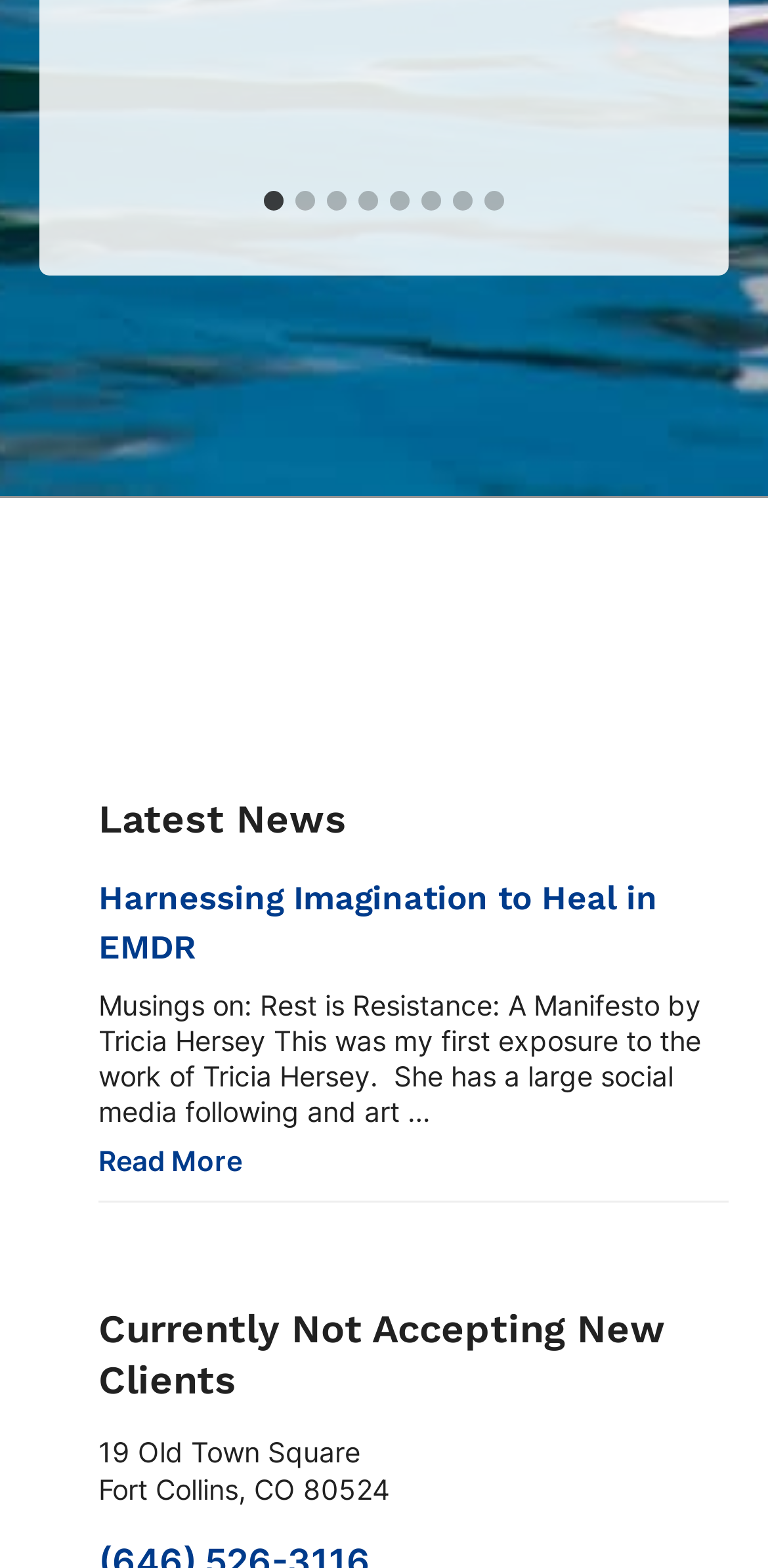What is the current status of accepting new clients?
Give a single word or phrase as your answer by examining the image.

Not accepting